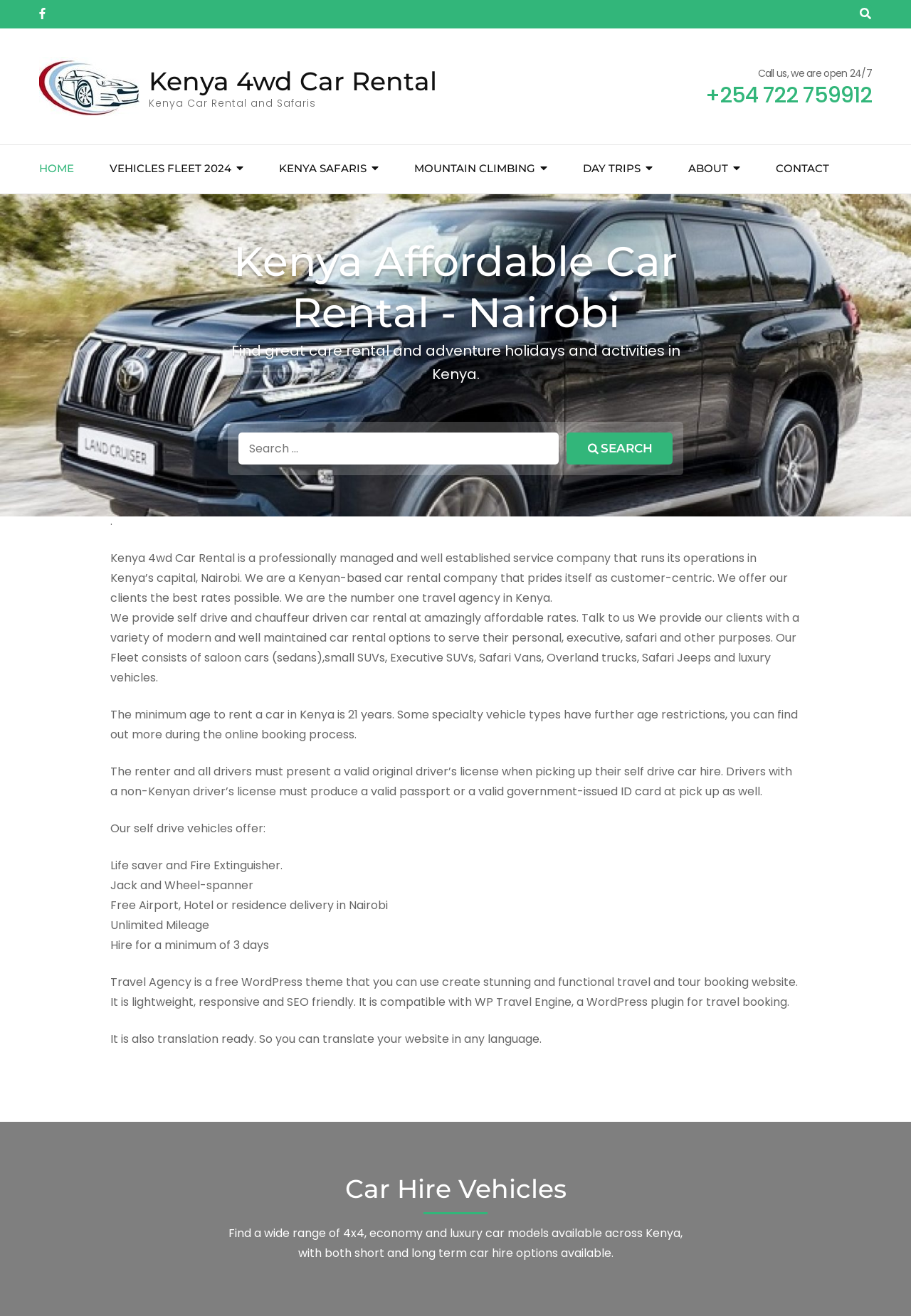Extract the bounding box coordinates for the UI element described by the text: "Home". The coordinates should be in the form of [left, top, right, bottom] with values between 0 and 1.

[0.043, 0.11, 0.081, 0.147]